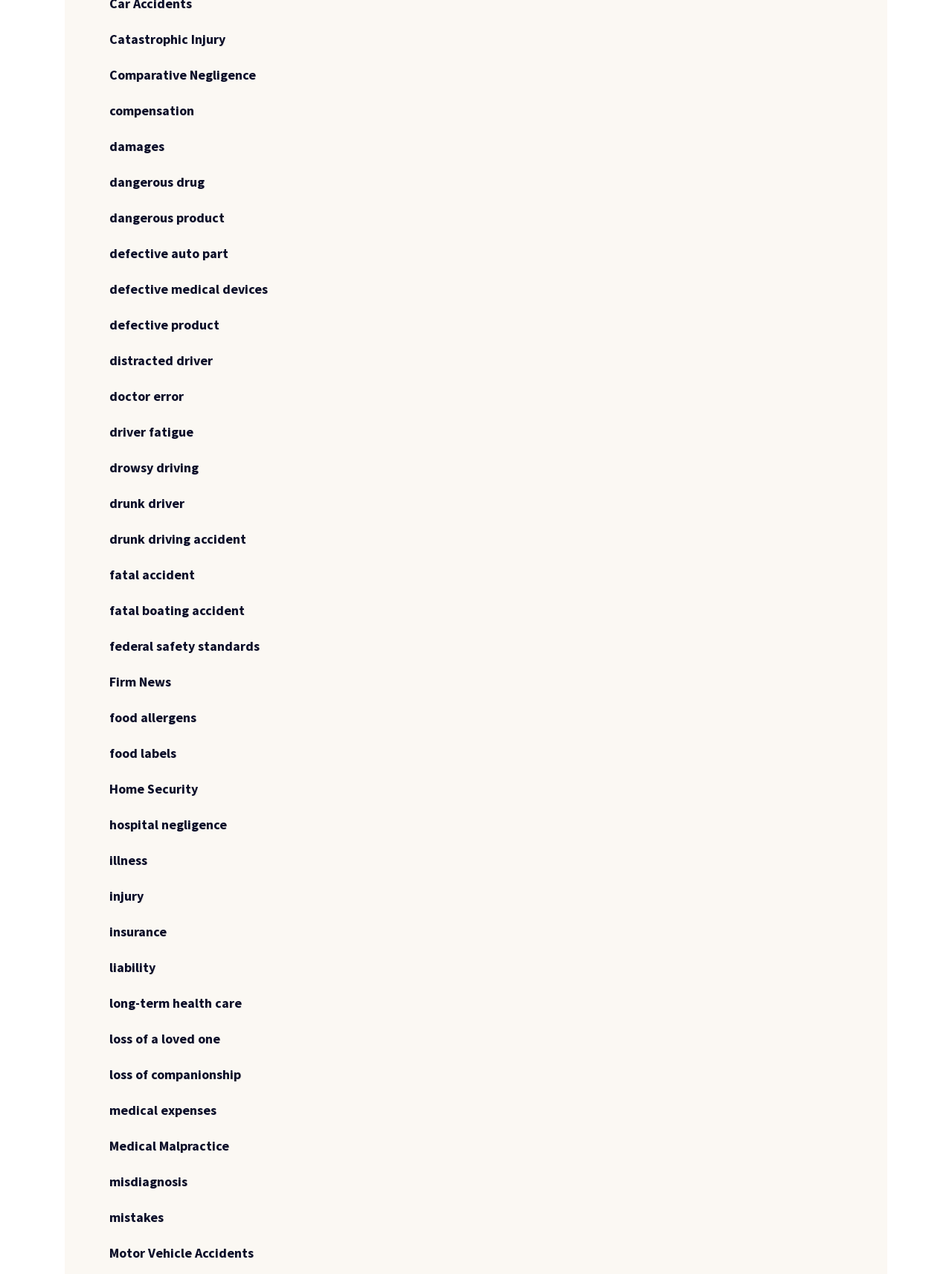Provide a brief response using a word or short phrase to this question:
What is the last link on the webpage?

Motor Vehicle Accidents